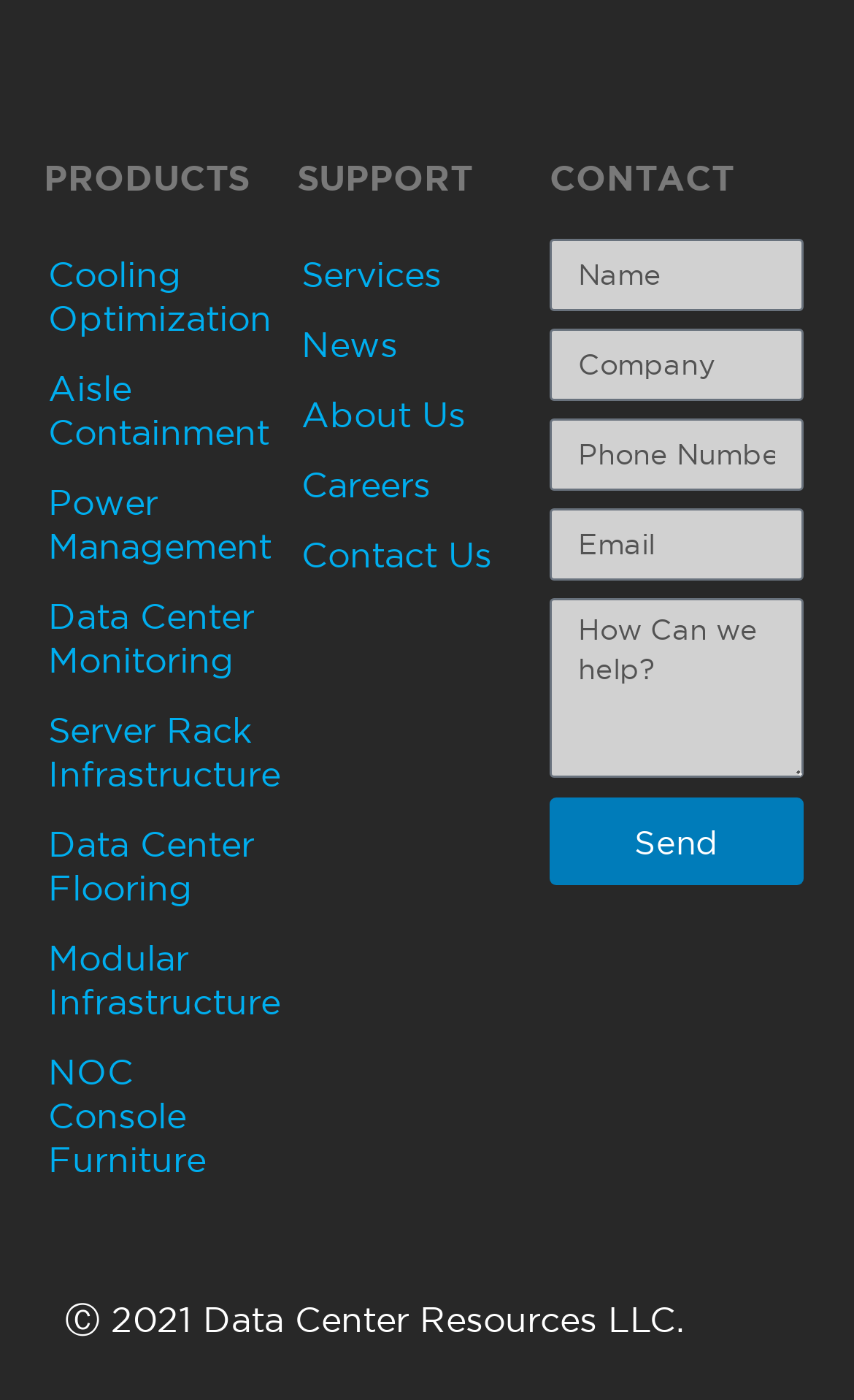What is the purpose of the button in the CONTACT section?
Offer a detailed and full explanation in response to the question.

I looked at the CONTACT section and found a button with the text 'Send', which suggests that its purpose is to send a message or contact request.